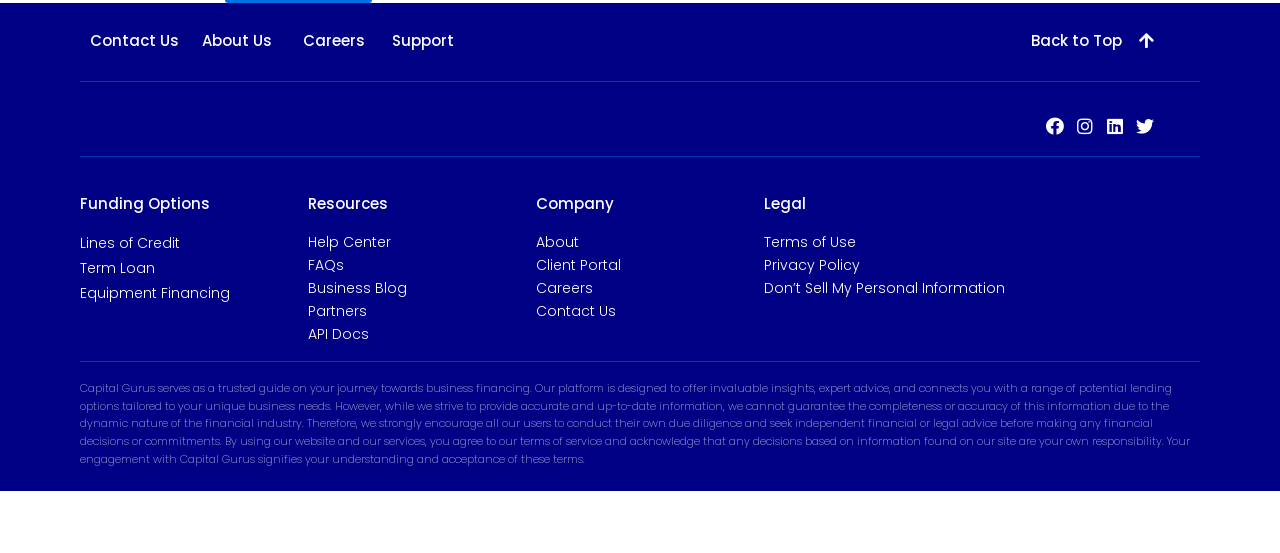Please specify the bounding box coordinates of the clickable region to carry out the following instruction: "Click on the 'ABOUT' link". The coordinates should be four float numbers between 0 and 1, in the format [left, top, right, bottom].

None